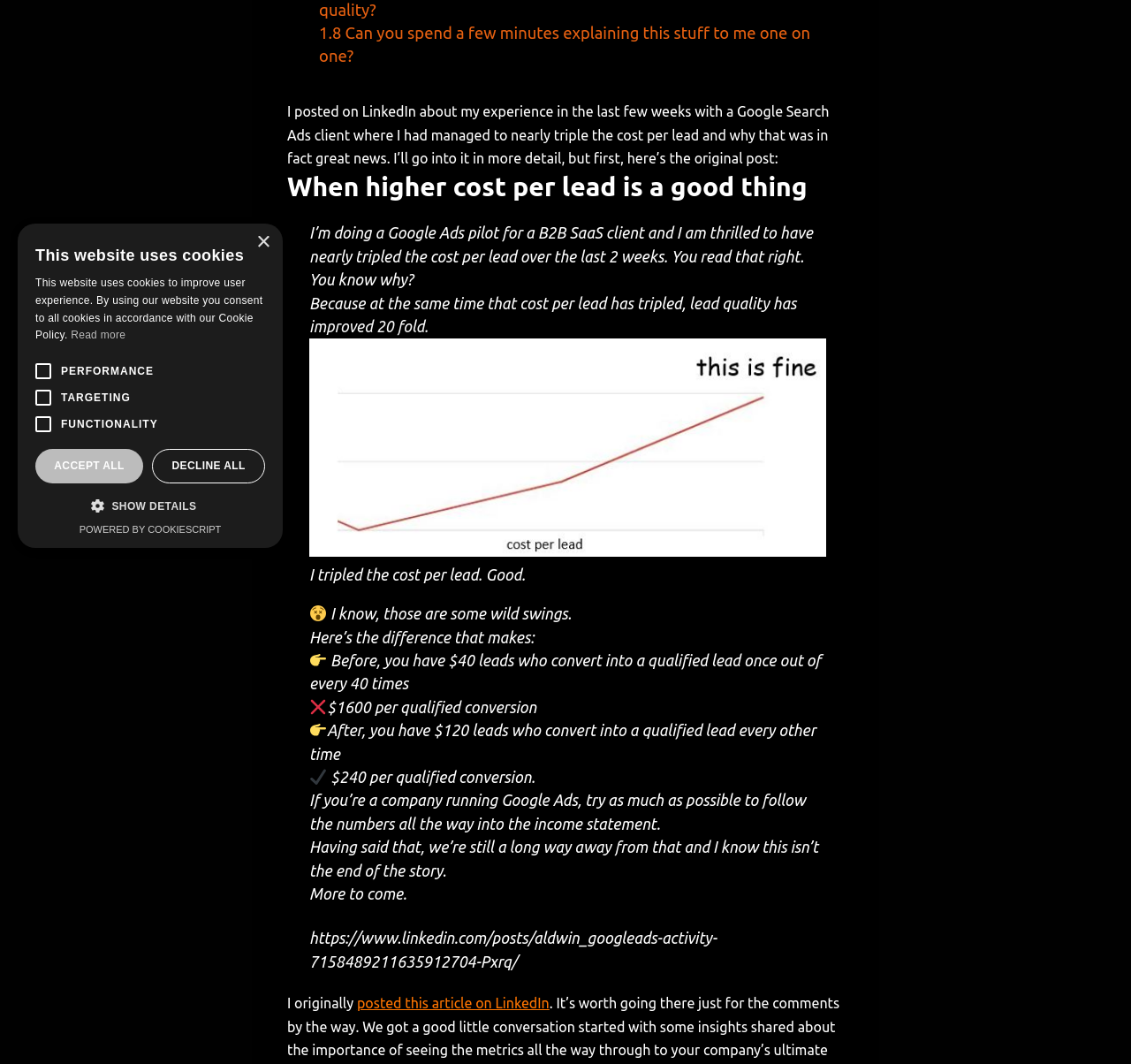Please determine the bounding box coordinates for the UI element described as: "Show details Hide details".

[0.031, 0.465, 0.234, 0.487]